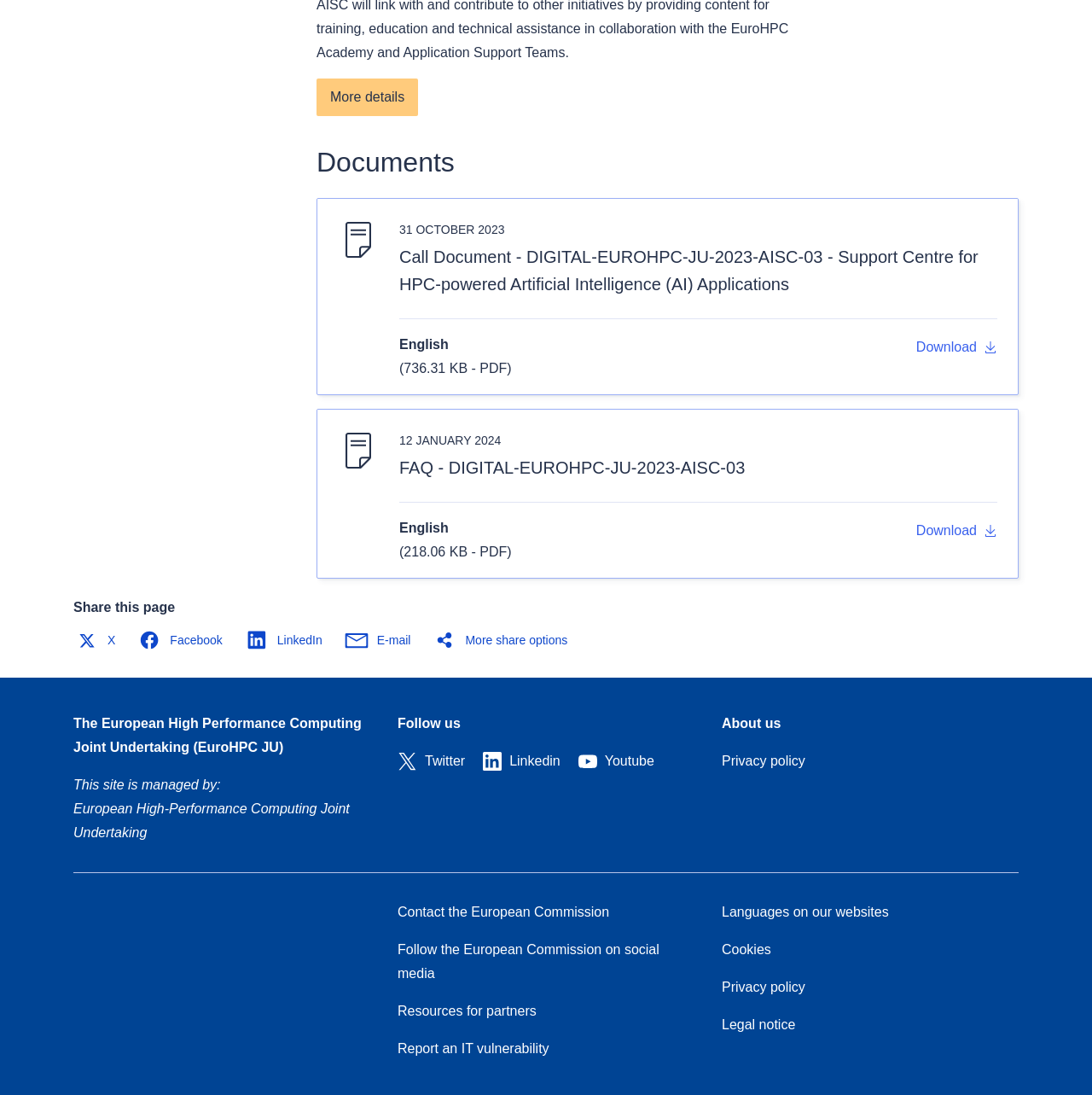Identify the bounding box coordinates for the UI element described as: "Legal notice". The coordinates should be provided as four floats between 0 and 1: [left, top, right, bottom].

[0.661, 0.929, 0.728, 0.943]